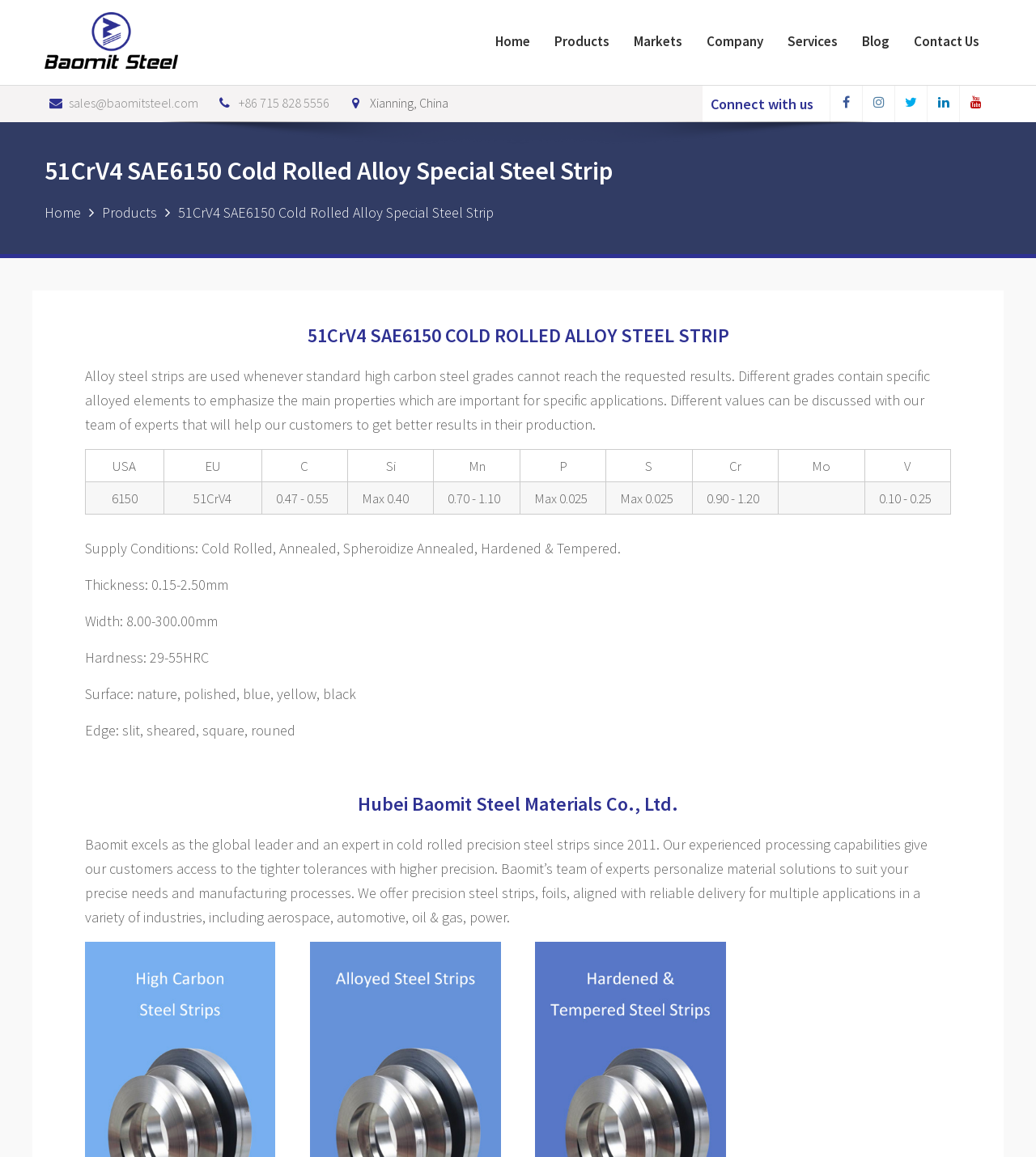Could you provide the bounding box coordinates for the portion of the screen to click to complete this instruction: "Check the product specifications"?

[0.082, 0.388, 0.918, 0.416]